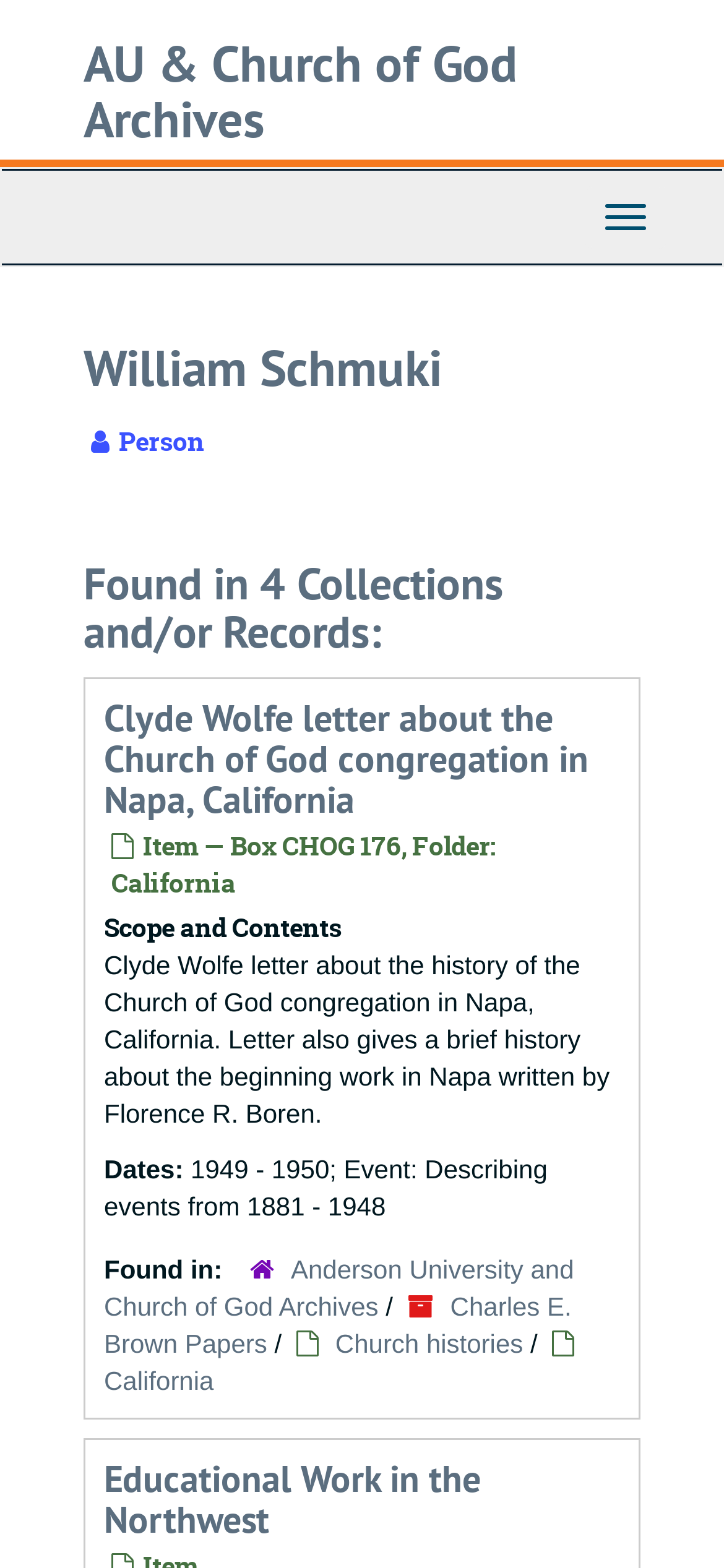Respond to the question with just a single word or phrase: 
How many collections and/or records is William Schmuki found in?

4